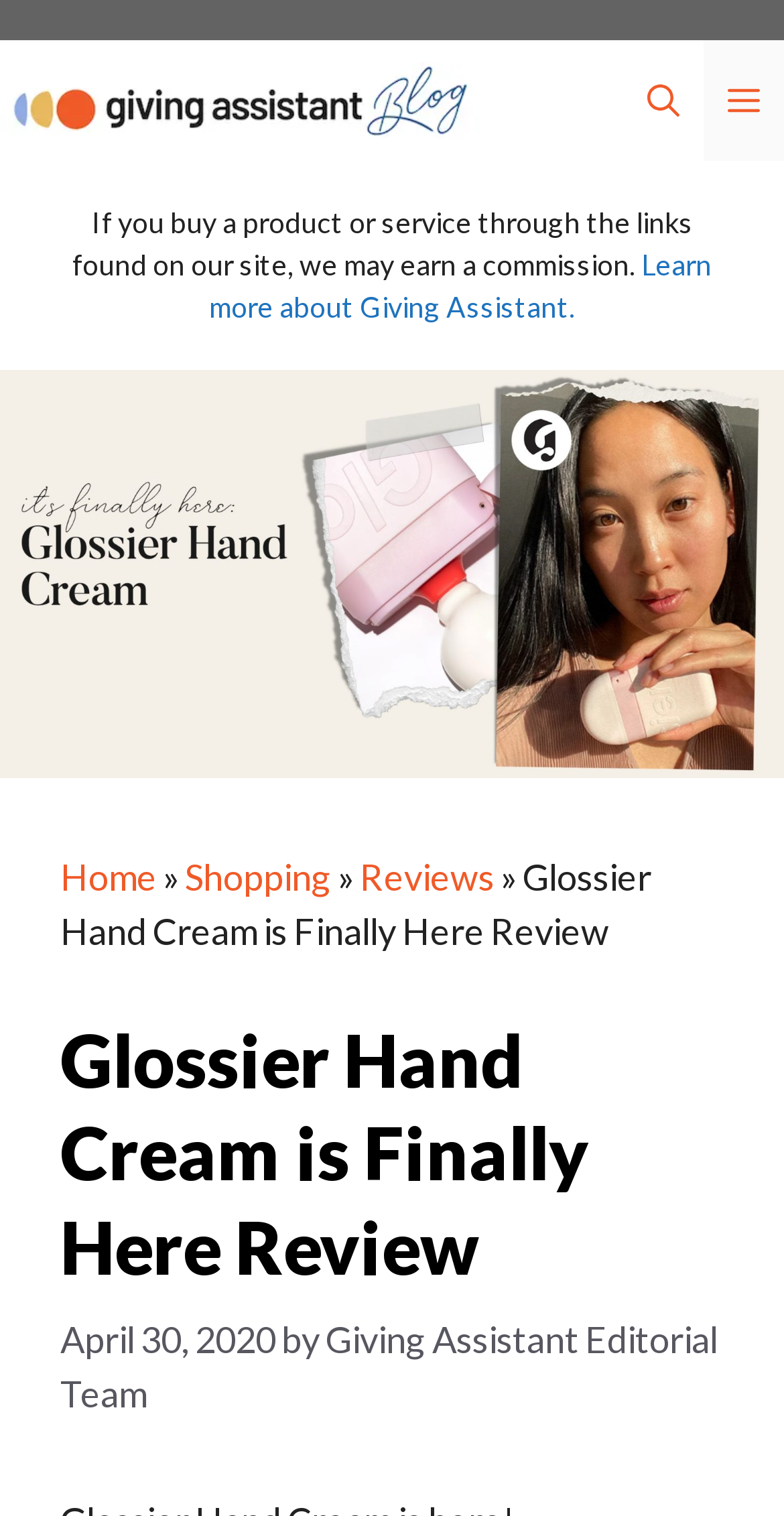Who wrote the review?
Give a single word or phrase as your answer by examining the image.

Giving Assistant Editorial Team